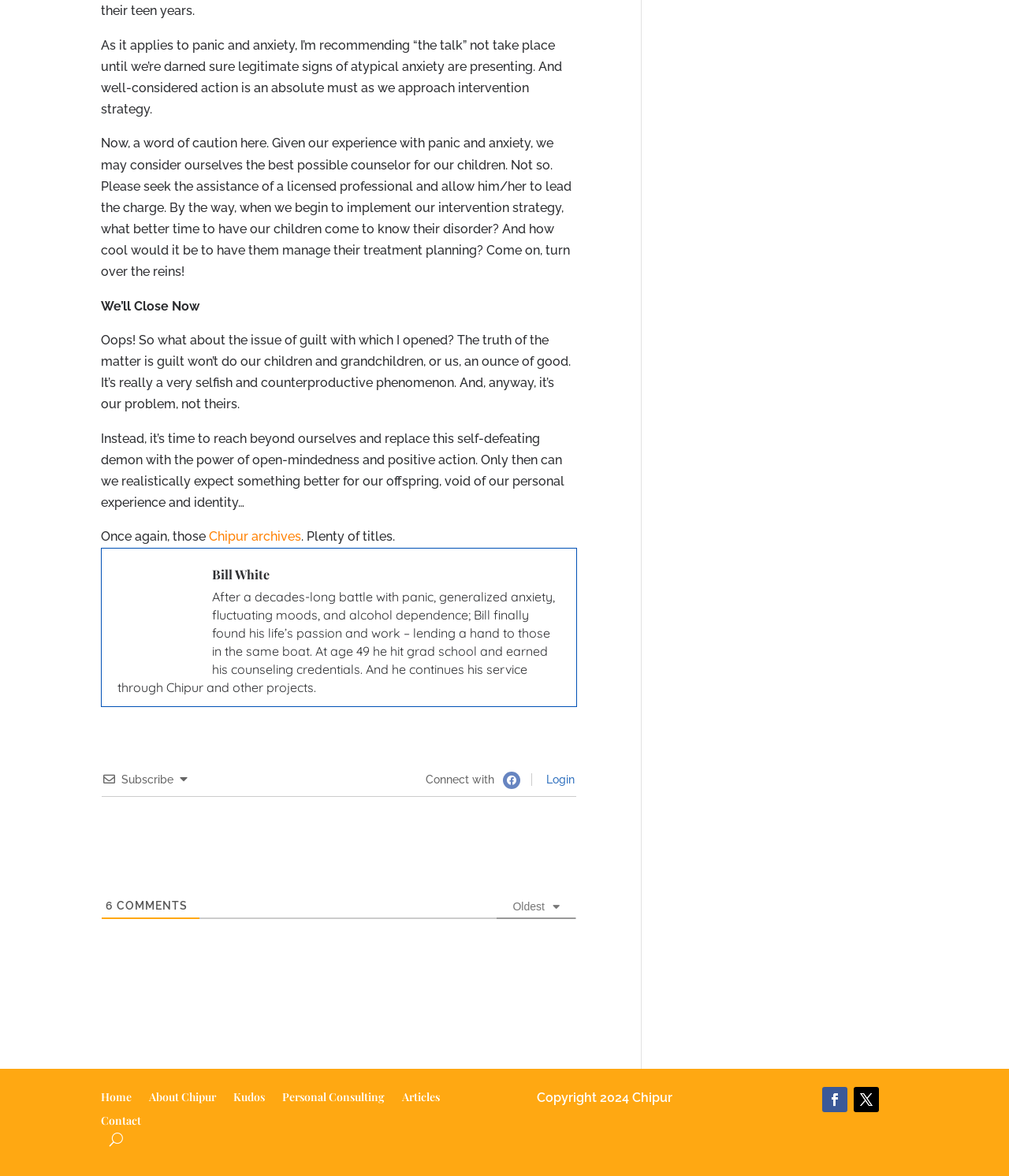Find the bounding box coordinates of the clickable region needed to perform the following instruction: "Click on the 'Subscribe' button". The coordinates should be provided as four float numbers between 0 and 1, i.e., [left, top, right, bottom].

[0.12, 0.657, 0.172, 0.668]